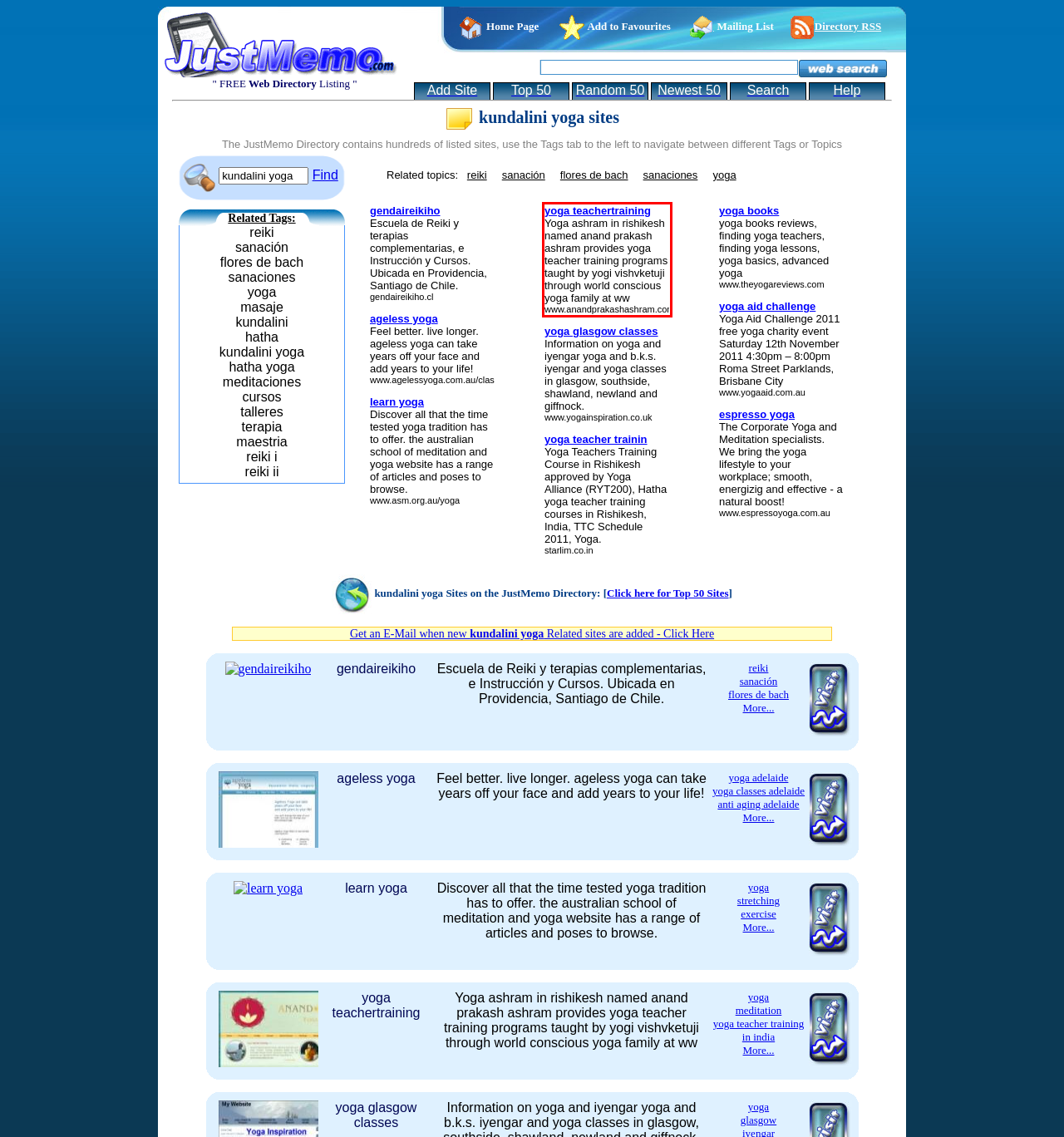Identify and extract the text within the red rectangle in the screenshot of the webpage.

yoga teachertraining Yoga ashram in rishikesh named anand prakash ashram provides yoga teacher training programs taught by yogi vishvketuji through world conscious yoga family at ww www.anandprakashashram.com